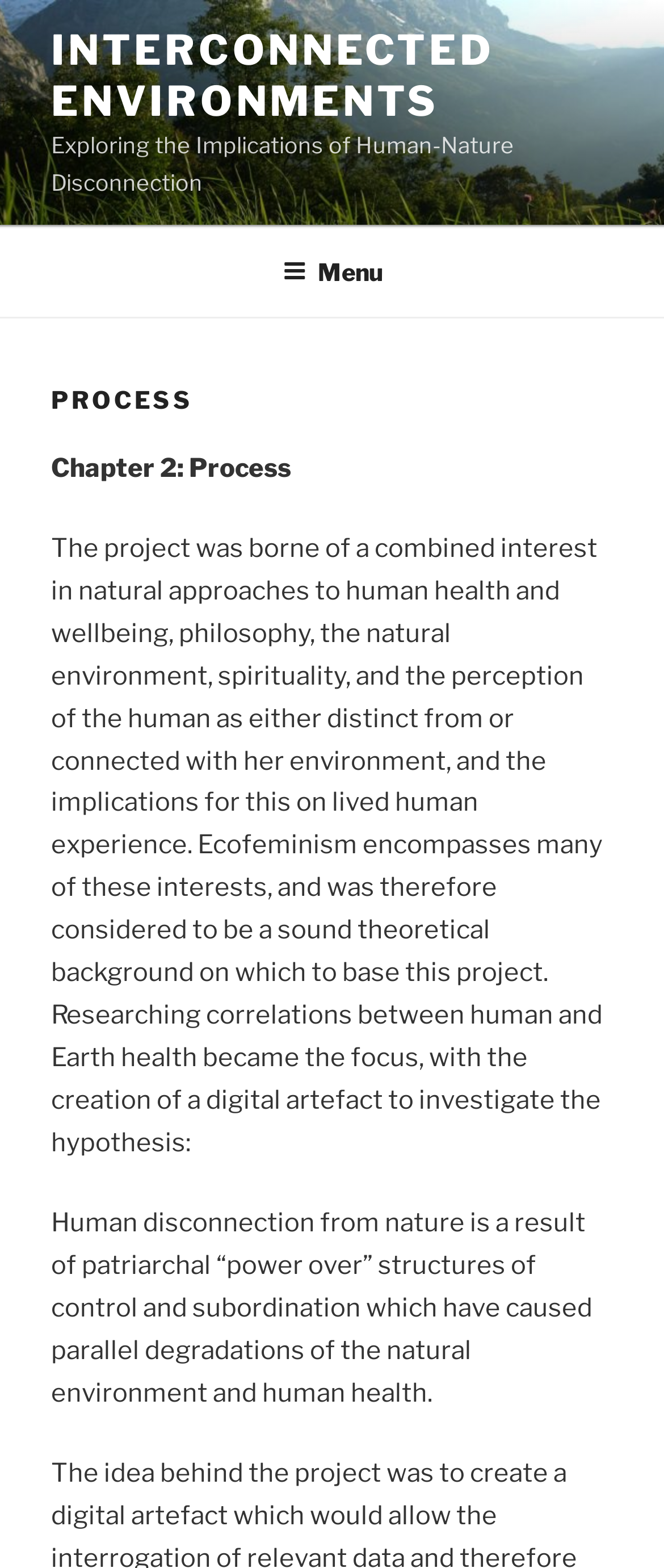Provide a short, one-word or phrase answer to the question below:
What is the theoretical background of the project?

Ecofeminism